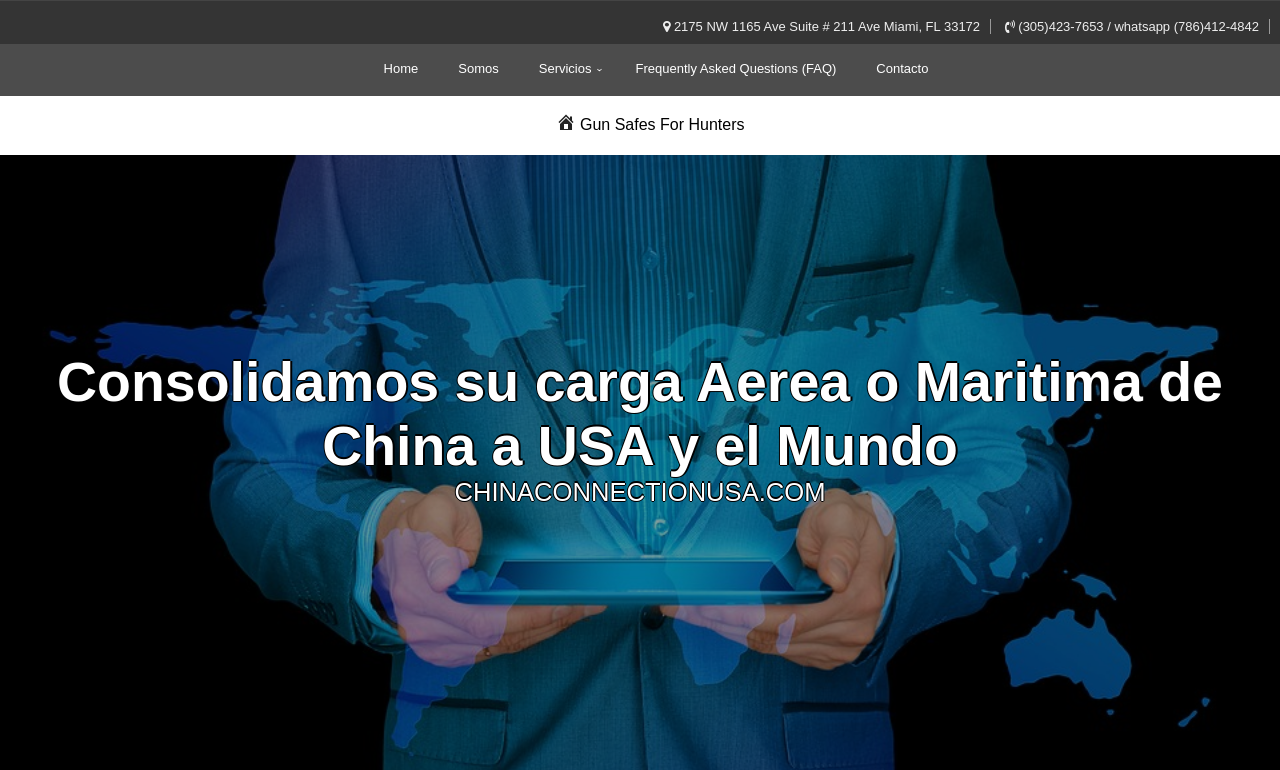What is the address of the company?
Please use the image to deliver a detailed and complete answer.

The address of the company is displayed on the top right corner of the webpage, next to the phone number.